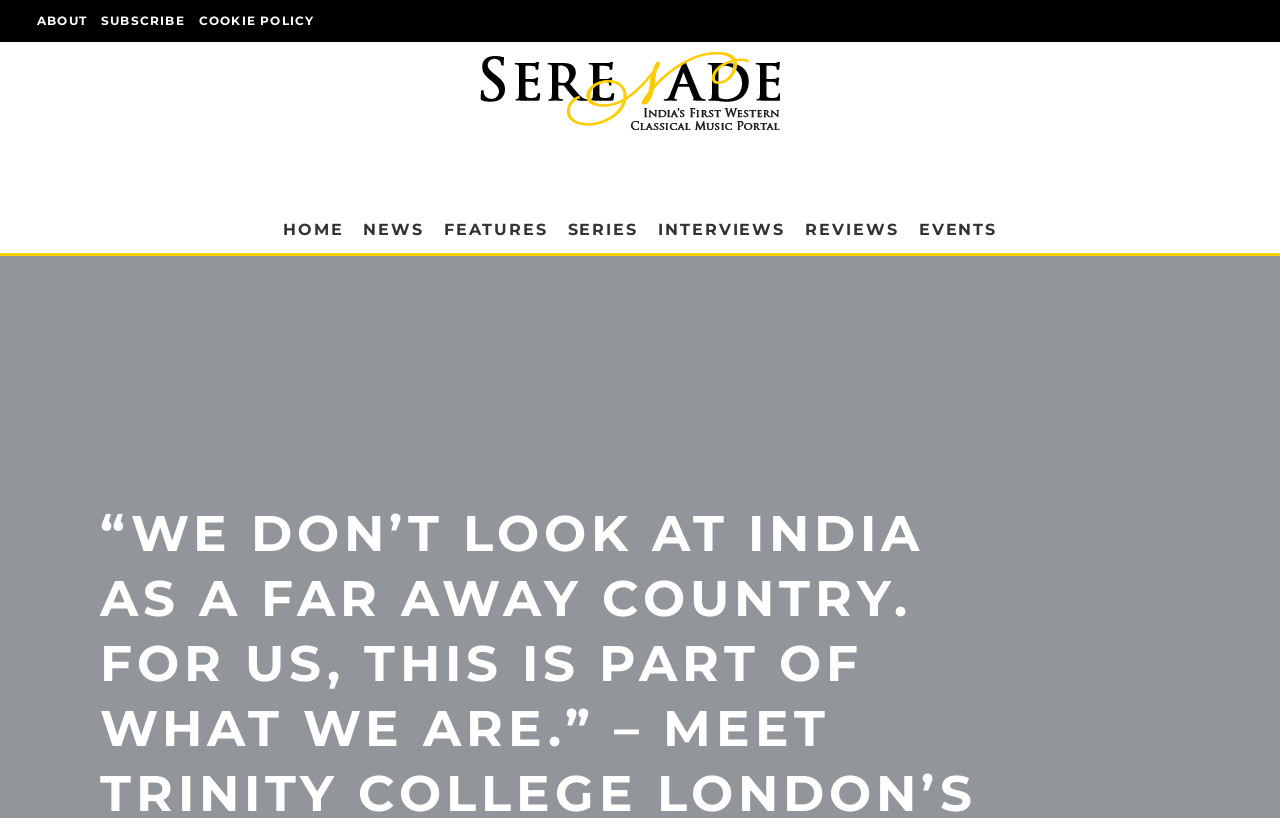Determine the bounding box for the UI element described here: "Cookie Policy".

[0.15, 0.0, 0.251, 0.051]